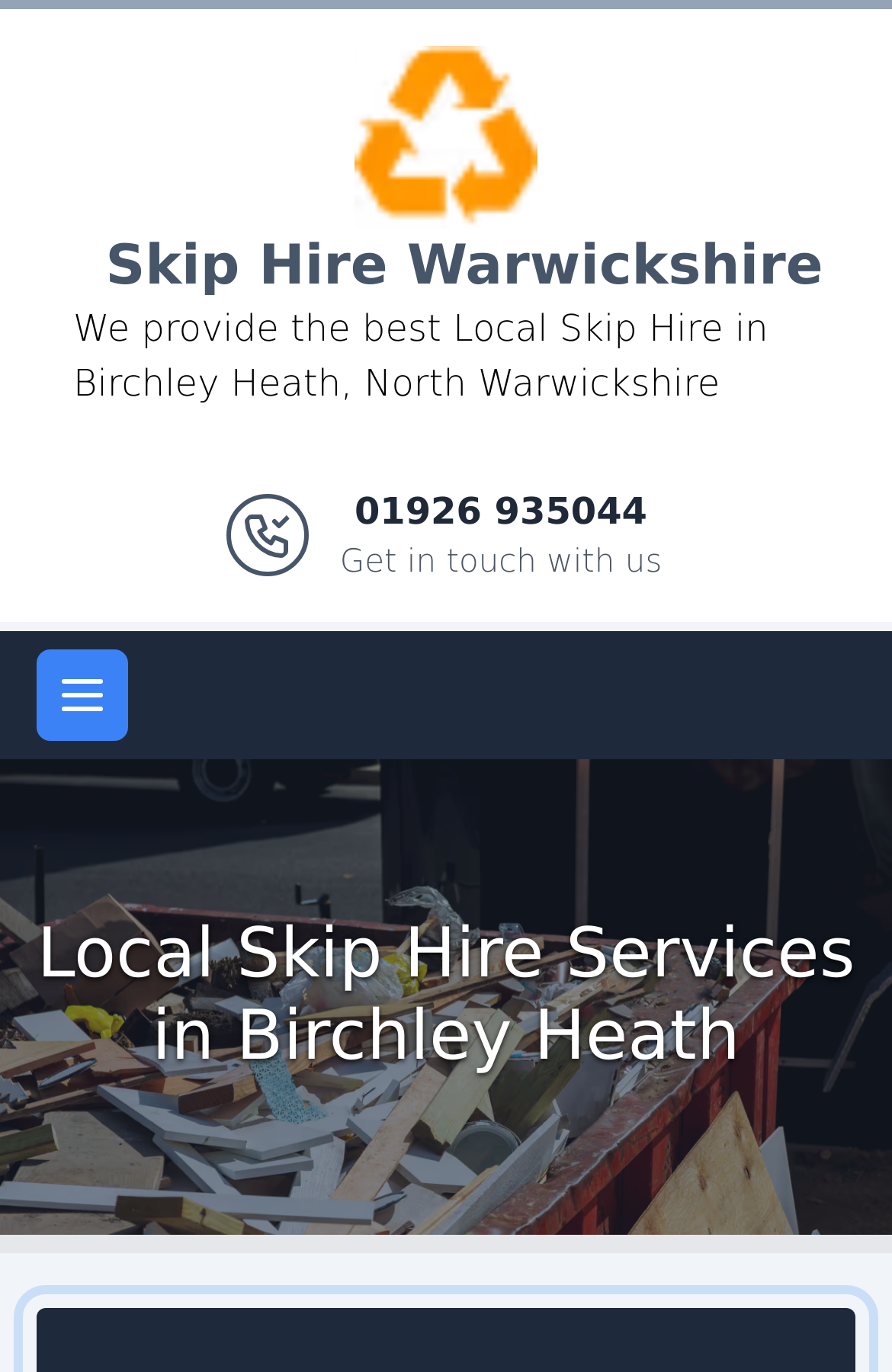What is the topic of the heading element below the site header?
Please provide a single word or phrase in response based on the screenshot.

Local Skip Hire Services